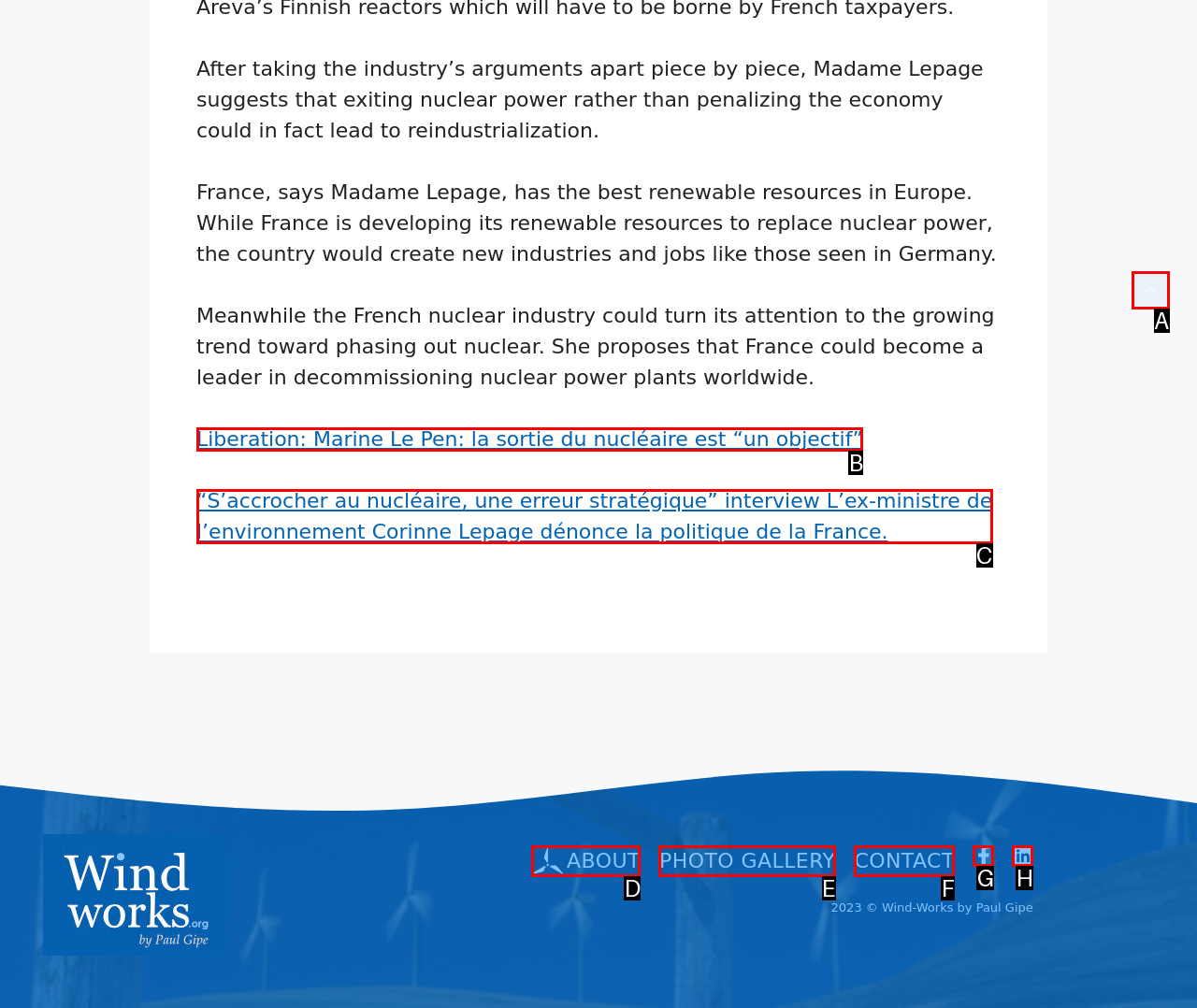From the options provided, determine which HTML element best fits the description: Contact. Answer with the correct letter.

F